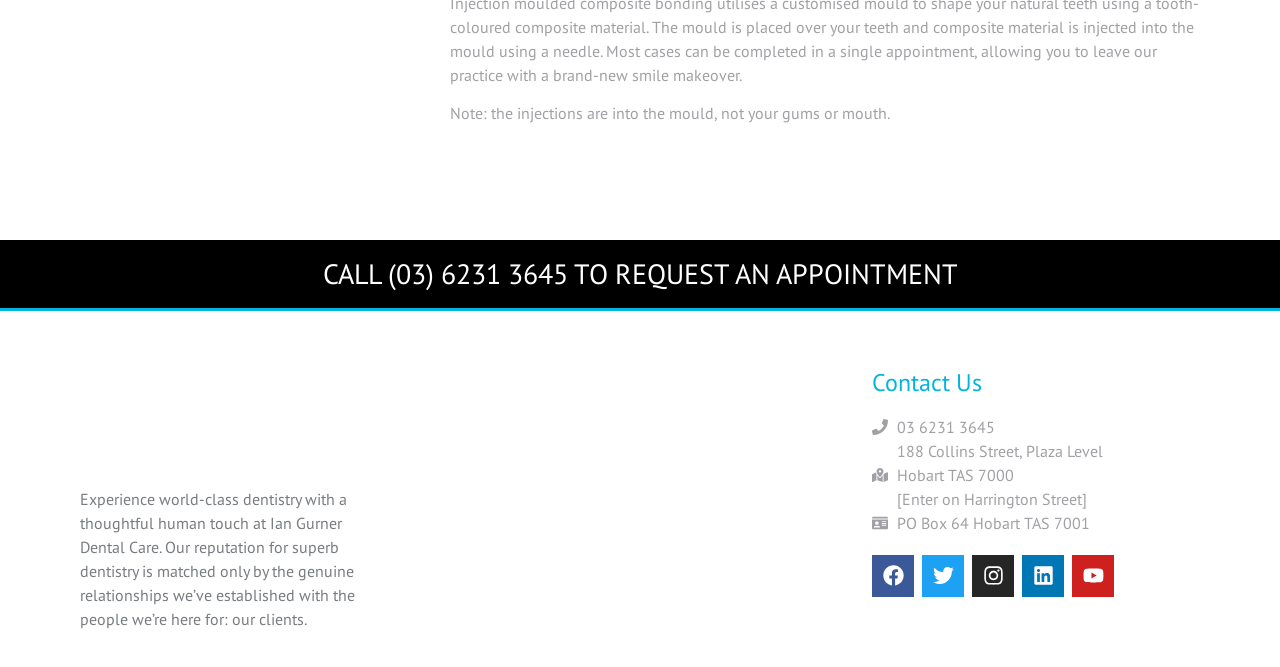Specify the bounding box coordinates of the area that needs to be clicked to achieve the following instruction: "Call to request an appointment".

[0.252, 0.382, 0.748, 0.437]